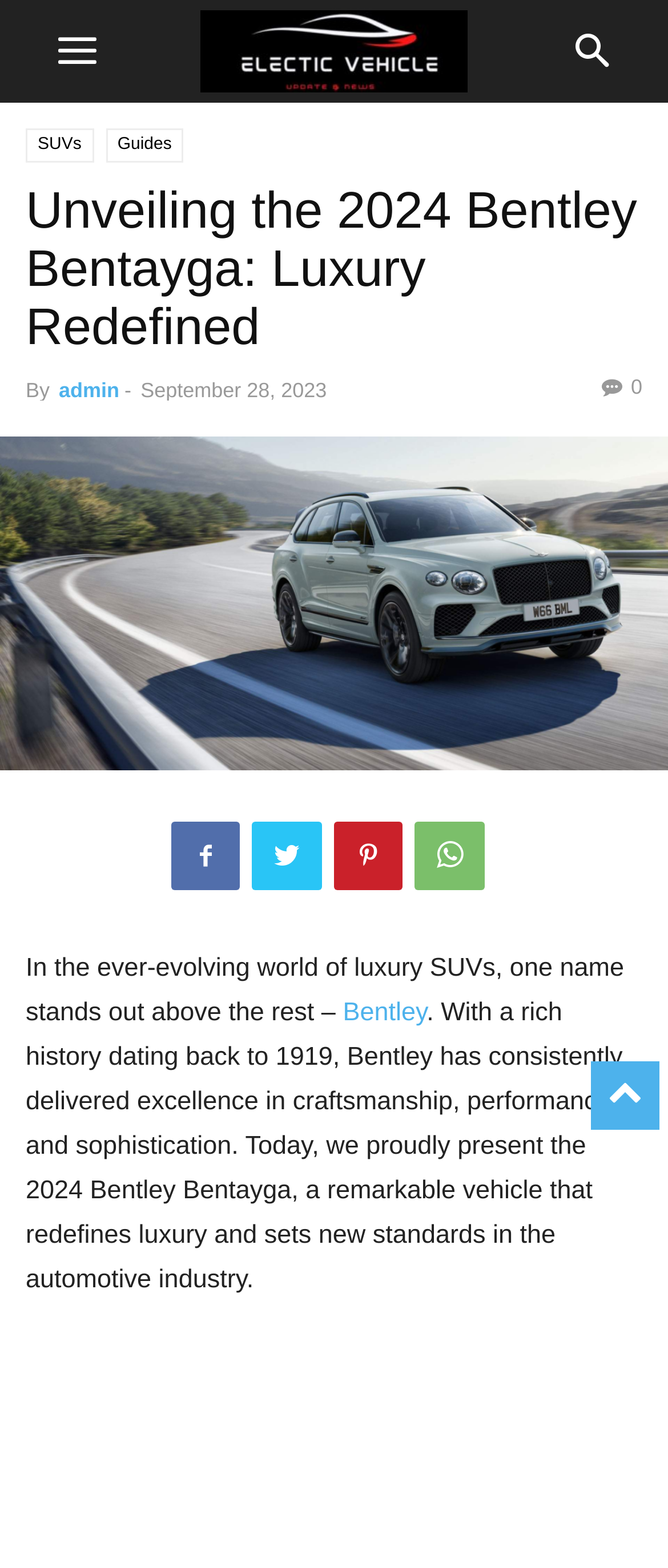Provide the bounding box coordinates of the section that needs to be clicked to accomplish the following instruction: "View the 2024 Bentley Bentayga image."

[0.0, 0.278, 1.0, 0.491]